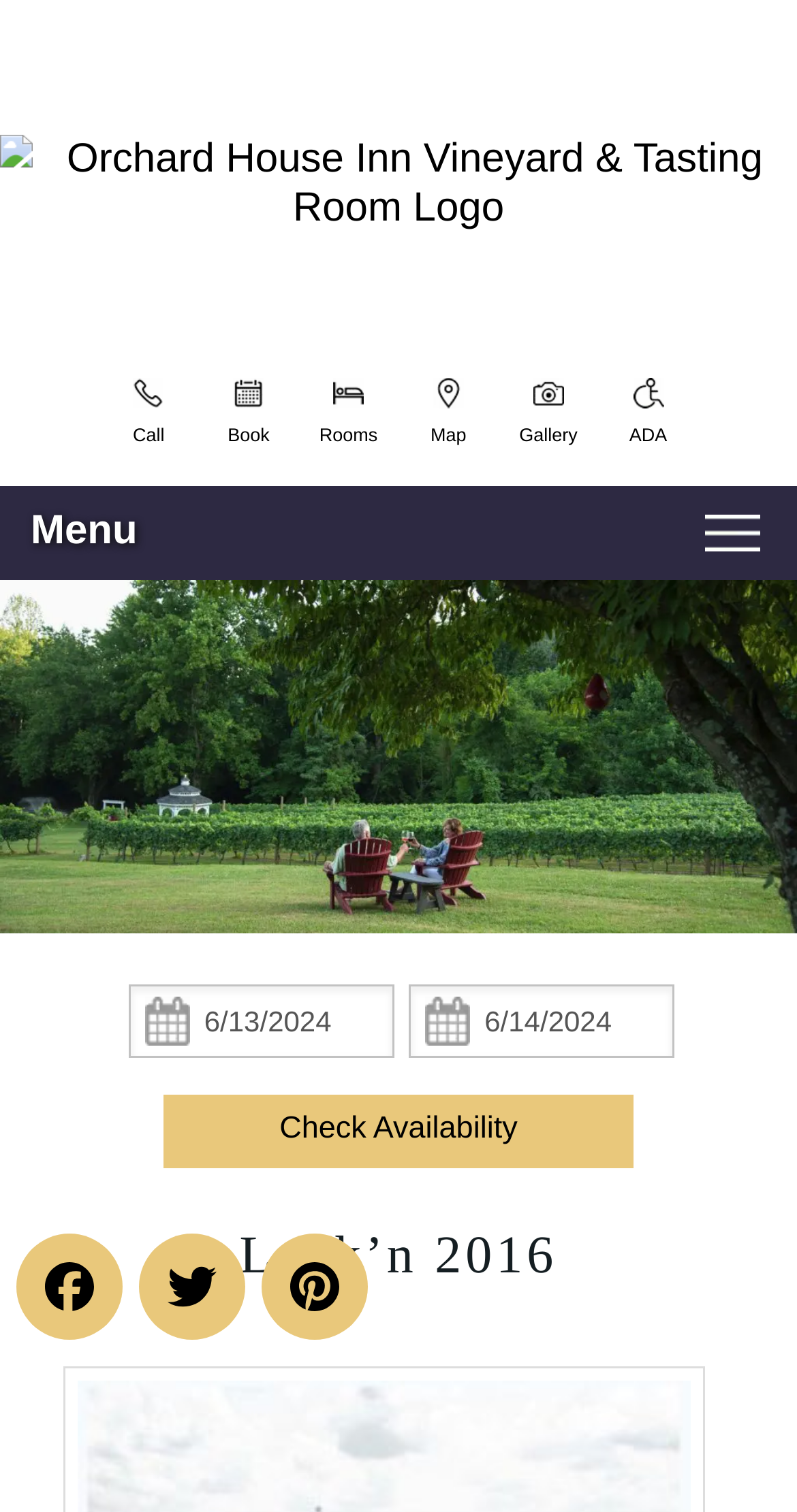Find the headline of the webpage and generate its text content.

Orchard House Inn Vineyard & Tasting Room